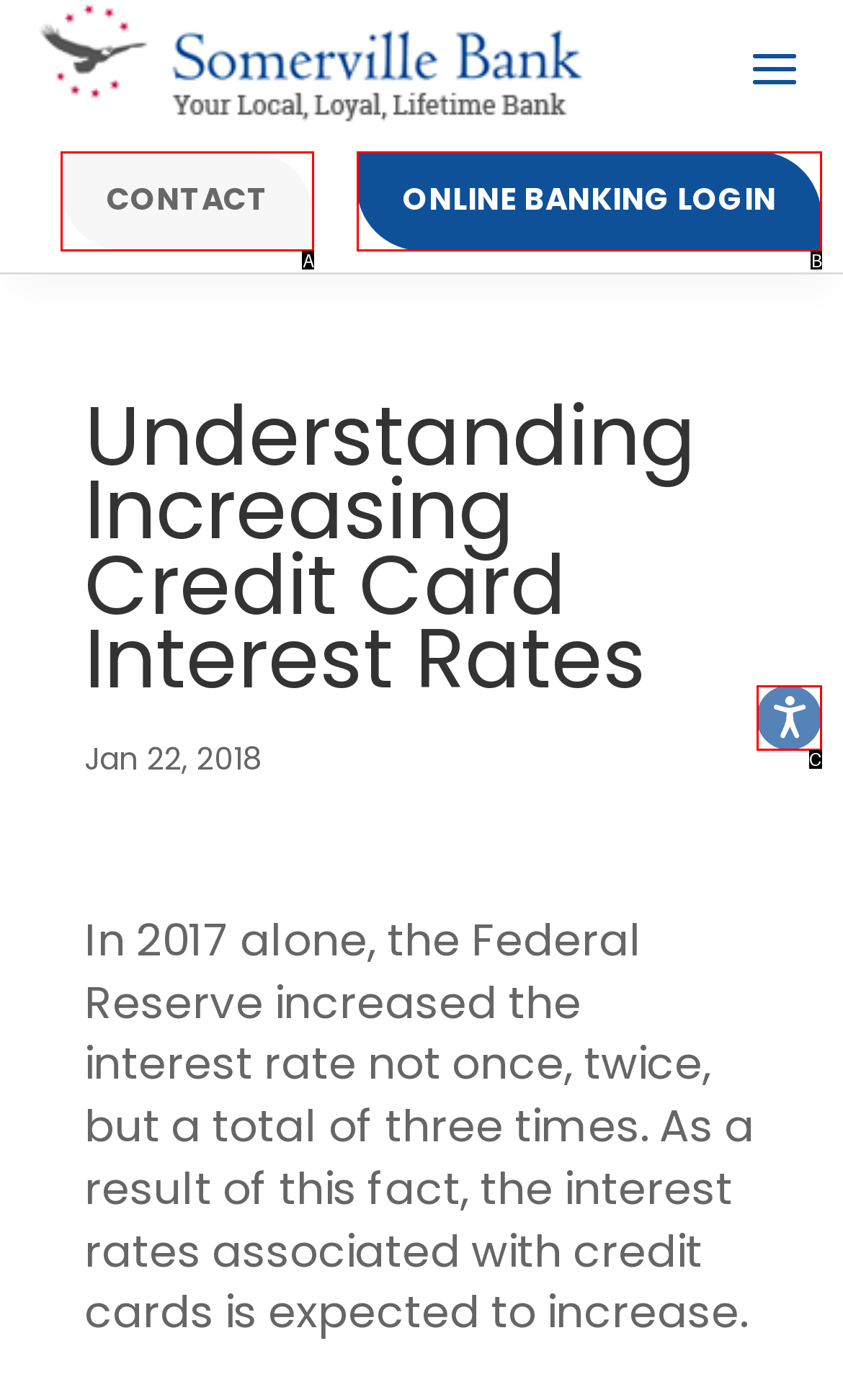Tell me the letter of the HTML element that best matches the description: ONLINE BANKING LOGIN from the provided options.

B